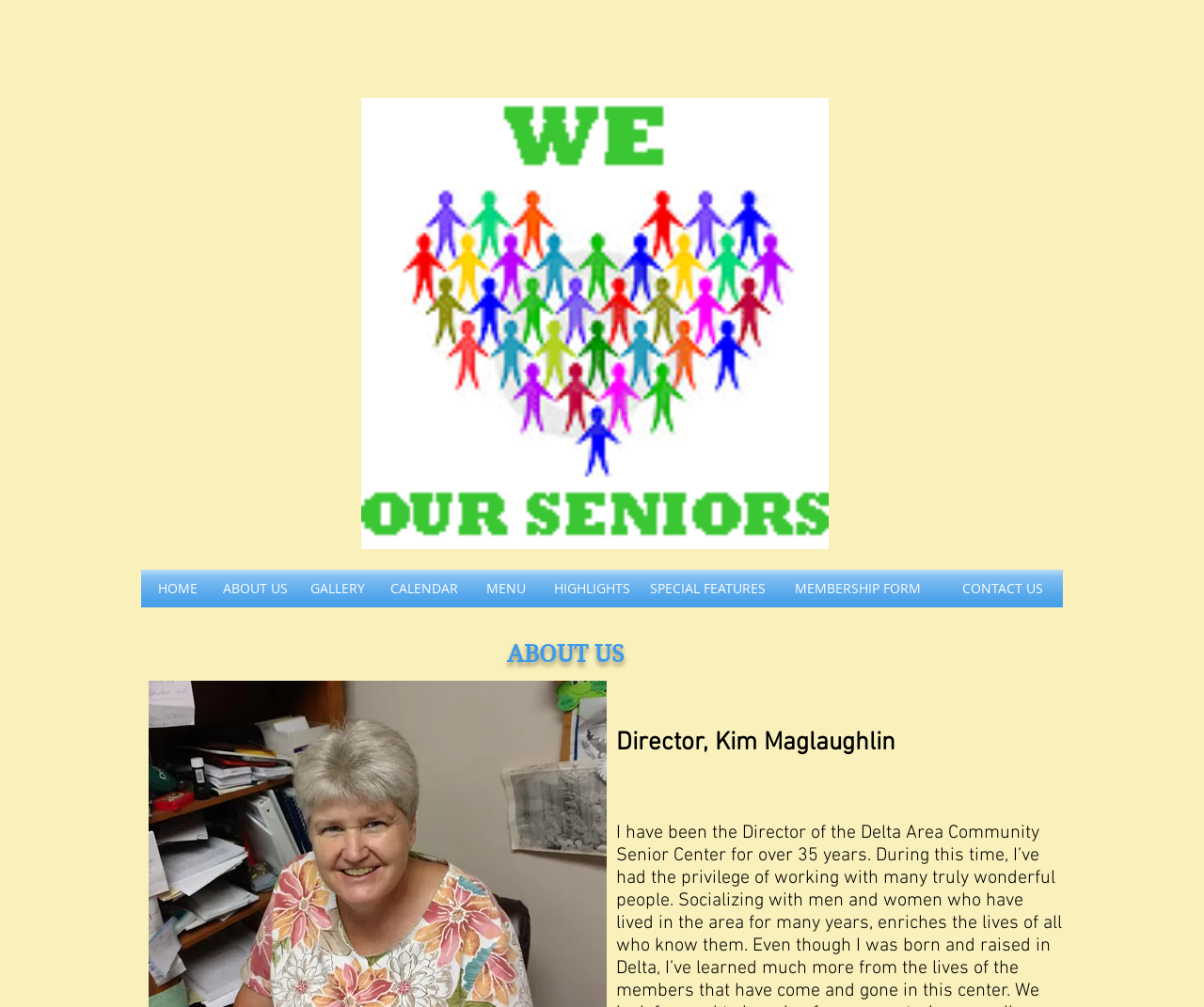Can you find the bounding box coordinates for the element to click on to achieve the instruction: "go to home page"?

[0.117, 0.566, 0.178, 0.603]